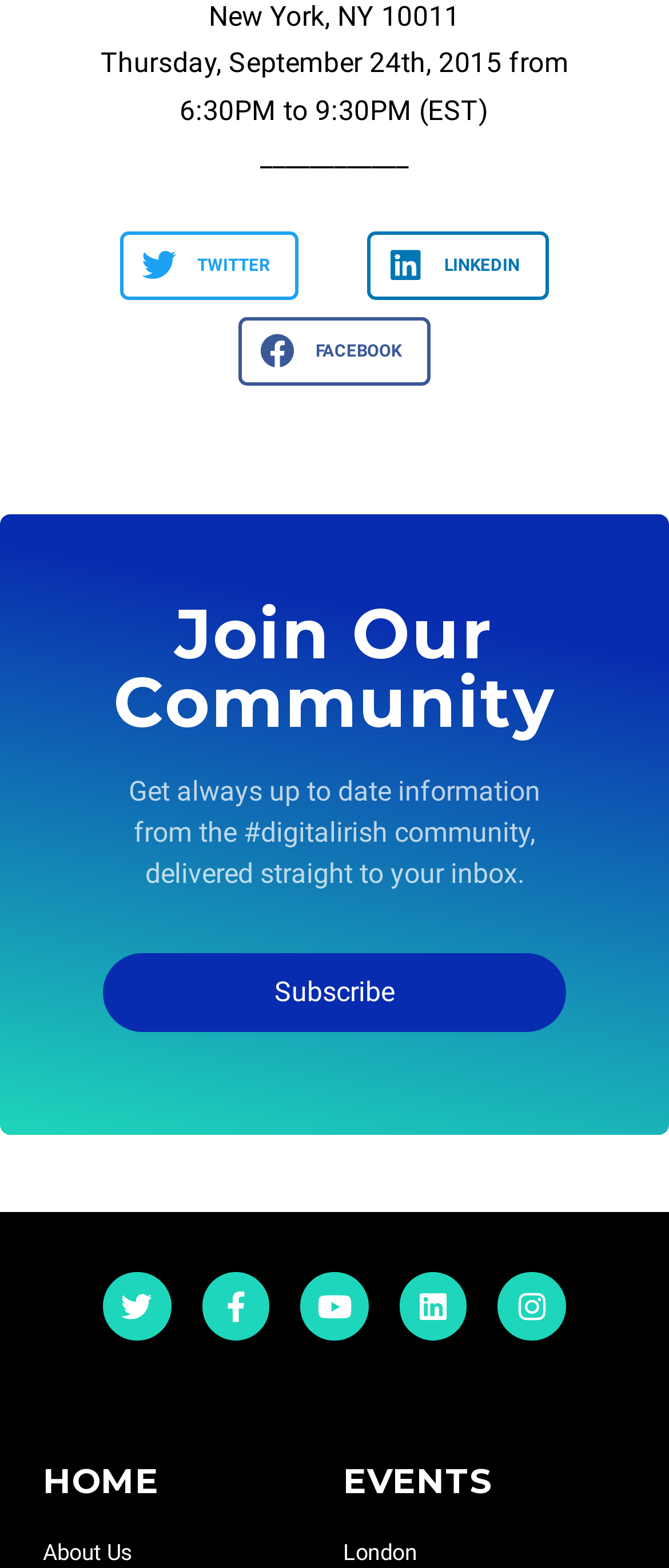Please specify the bounding box coordinates of the element that should be clicked to execute the given instruction: 'Subscribe to the newsletter'. Ensure the coordinates are four float numbers between 0 and 1, expressed as [left, top, right, bottom].

[0.154, 0.608, 0.846, 0.658]